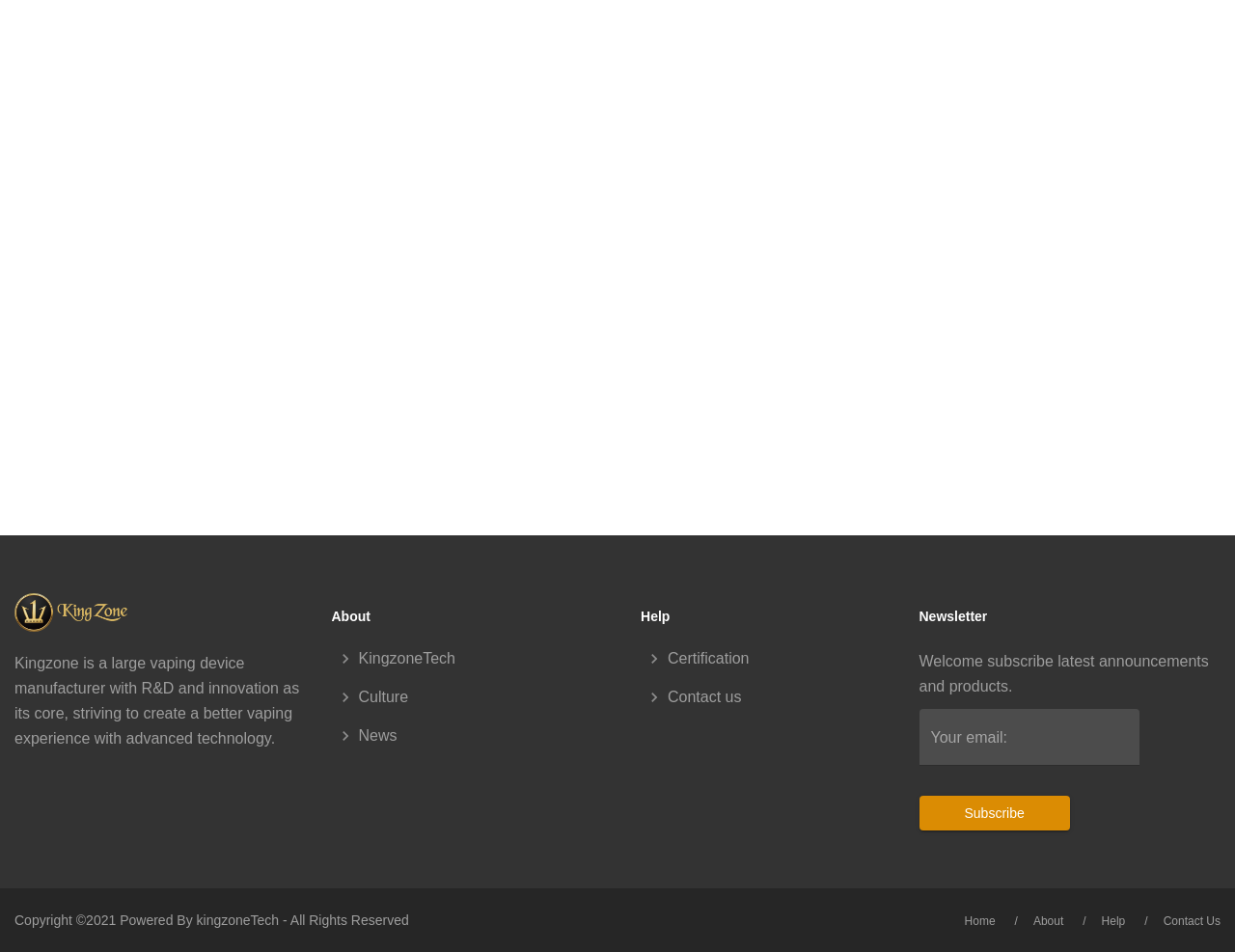Provide a one-word or short-phrase response to the question:
What is the name of the company?

Kingzone